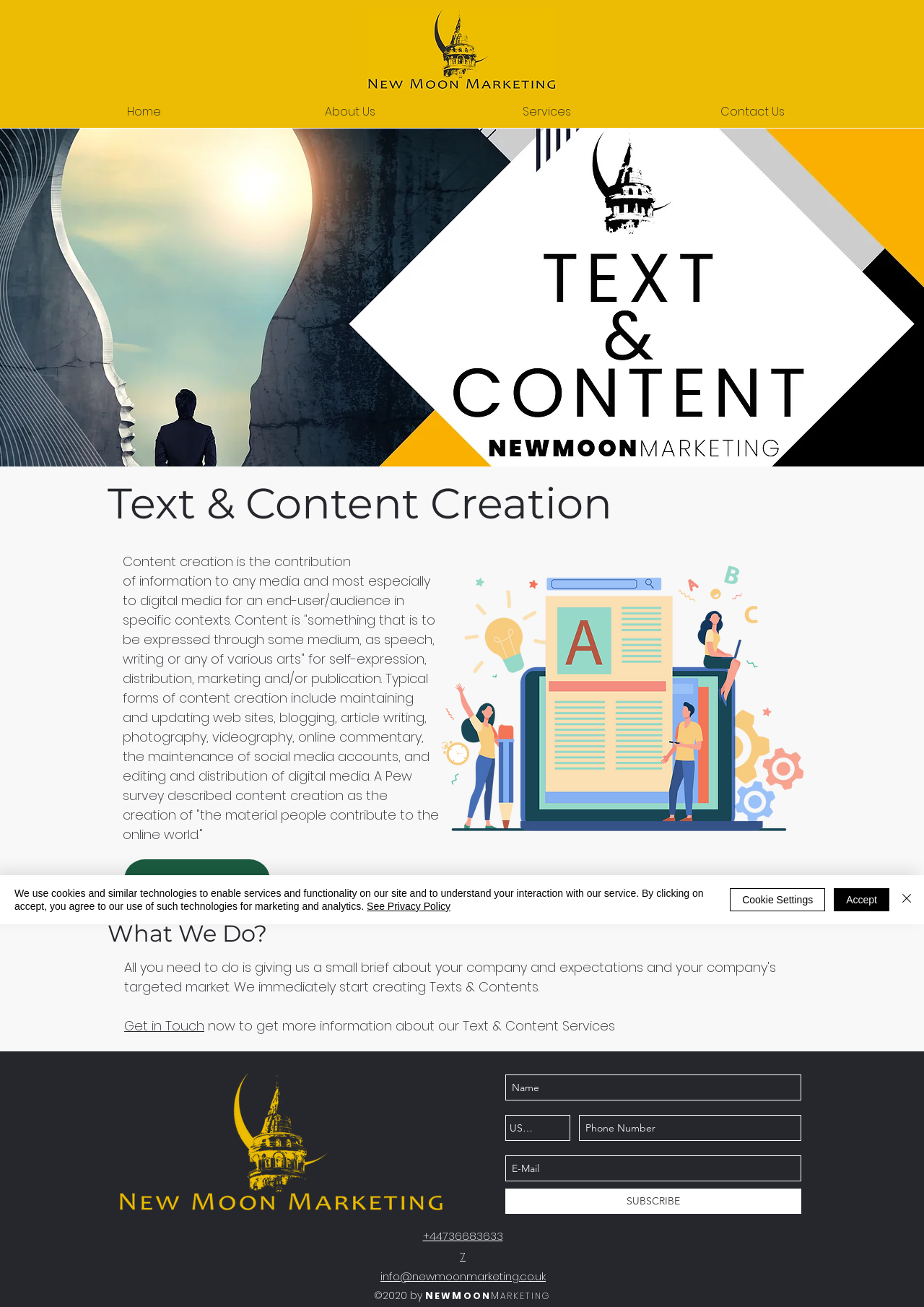Determine the bounding box for the HTML element described here: "Home". The coordinates should be given as [left, top, right, bottom] with each number being a float between 0 and 1.

[0.13, 0.077, 0.344, 0.094]